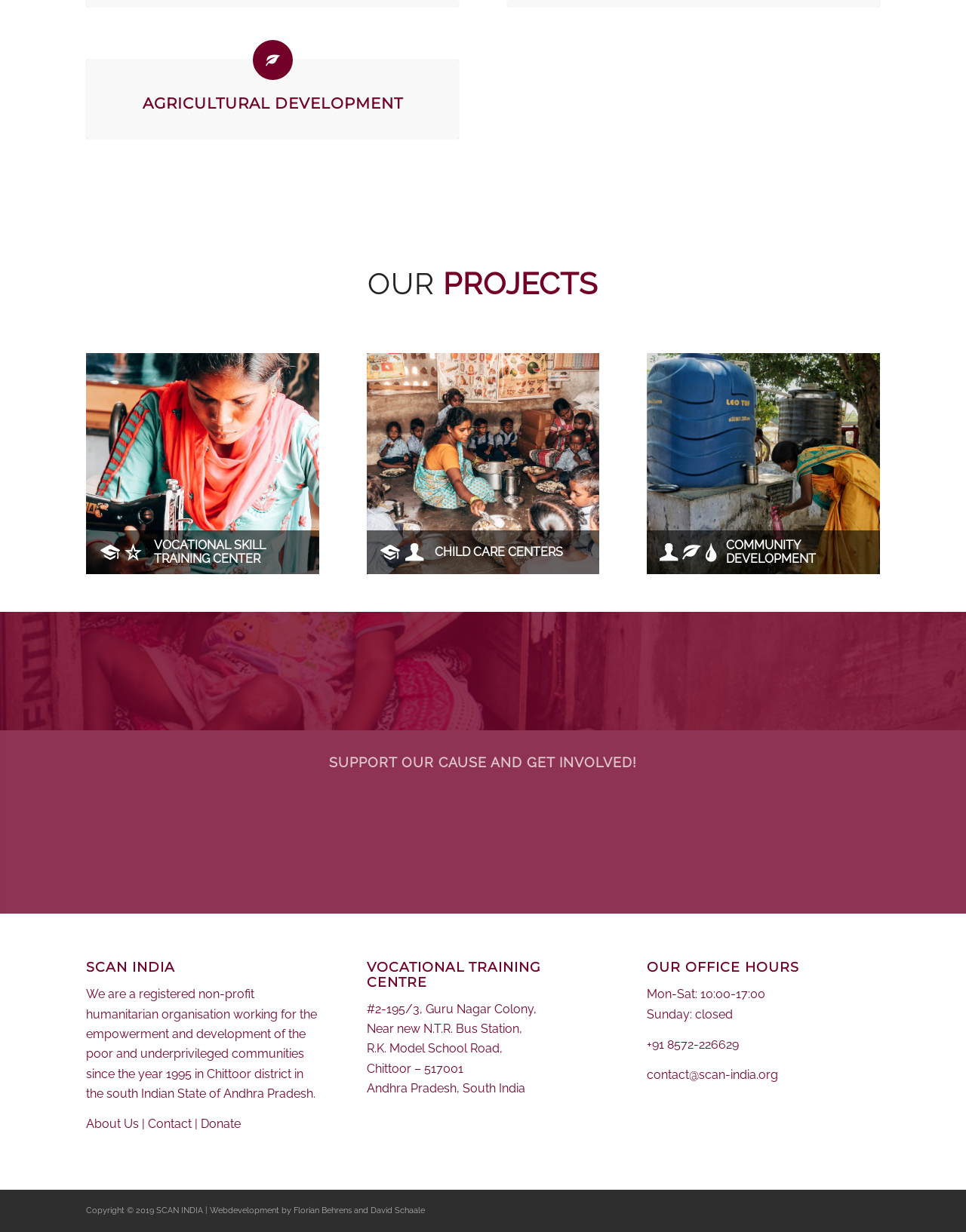Identify the bounding box coordinates of the region I need to click to complete this instruction: "Get involved and support the cause".

[0.341, 0.613, 0.659, 0.625]